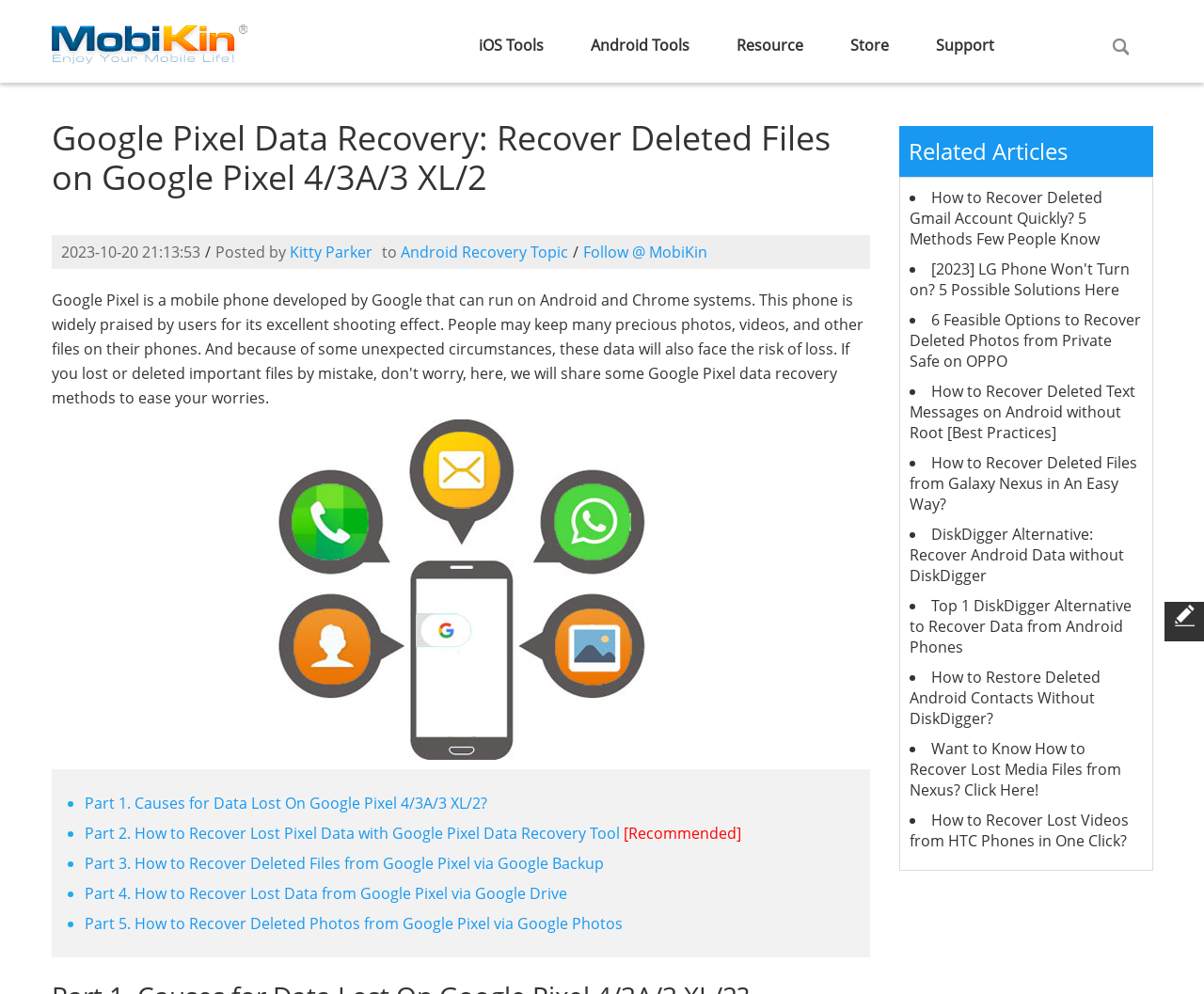Using the webpage screenshot, locate the HTML element that fits the following description and provide its bounding box: "Android Recovery Topic".

[0.333, 0.243, 0.472, 0.264]